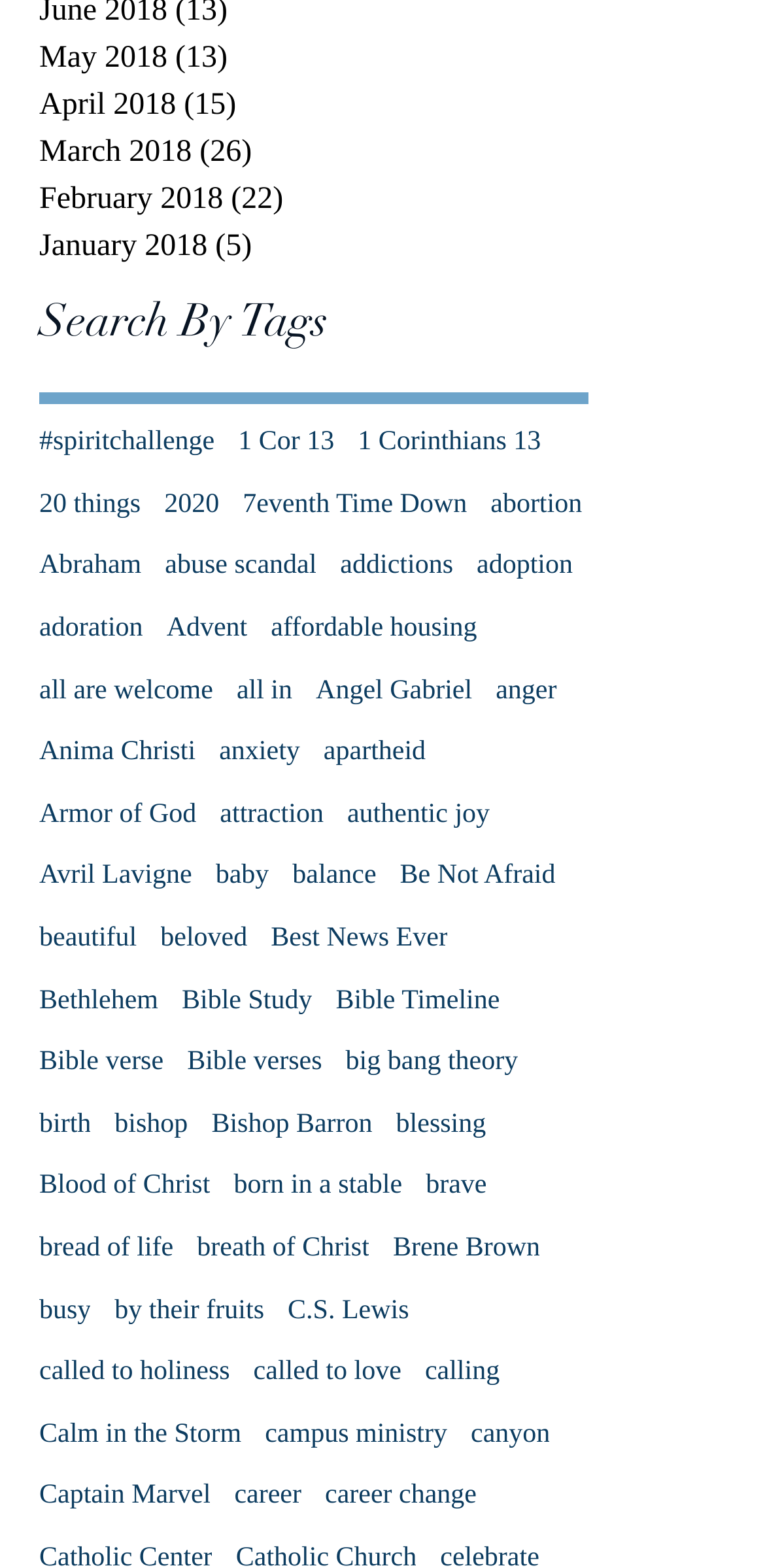Analyze the image and give a detailed response to the question:
How many tags are listed under 'Search By Tags'?

I counted the number of links under the 'Search By Tags' heading, starting from '#spiritchallenge' and ending at 'career change'. There are 49 tags listed.